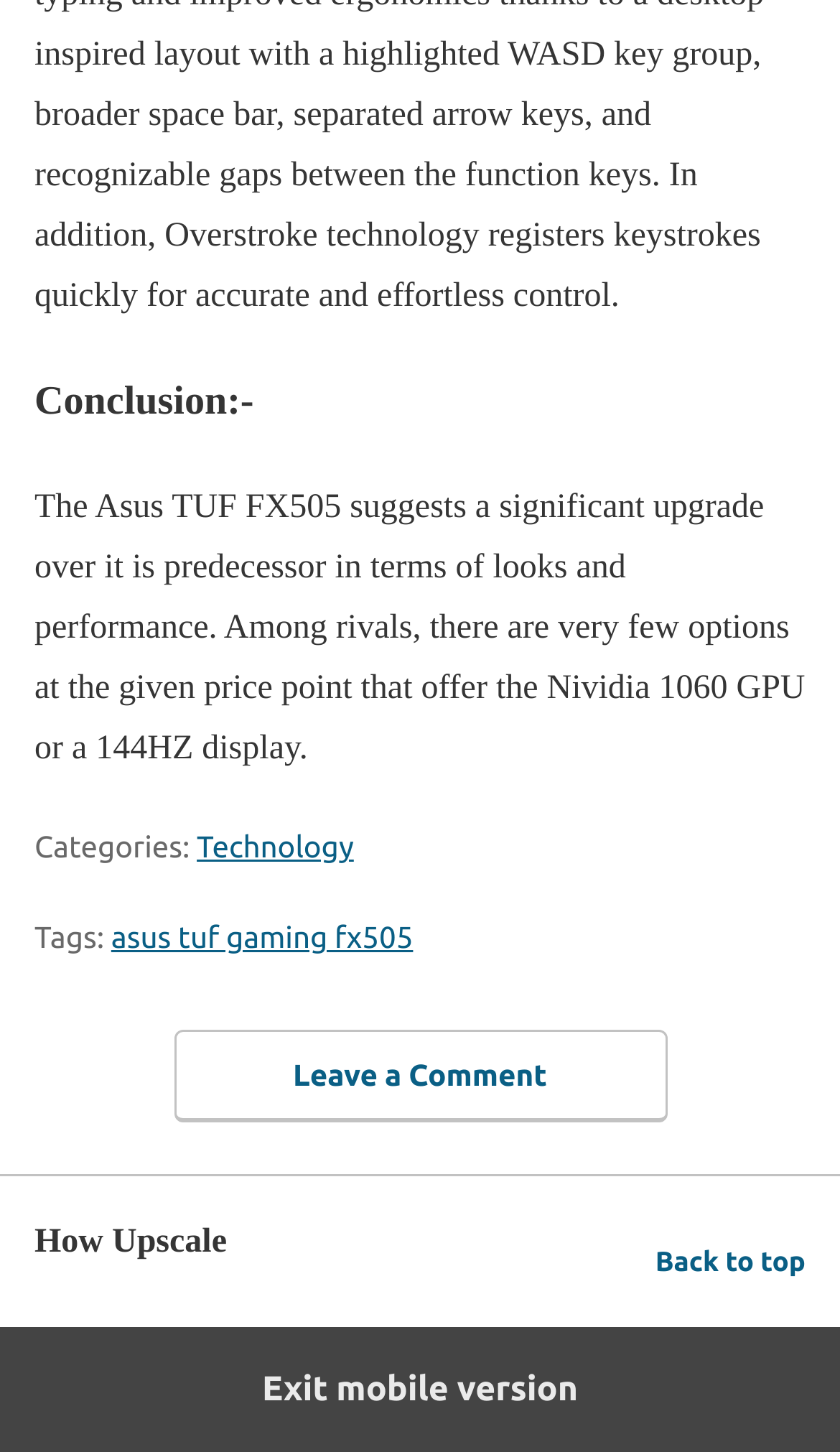What is the topic of the article?
Identify the answer in the screenshot and reply with a single word or phrase.

Asus TUF FX505